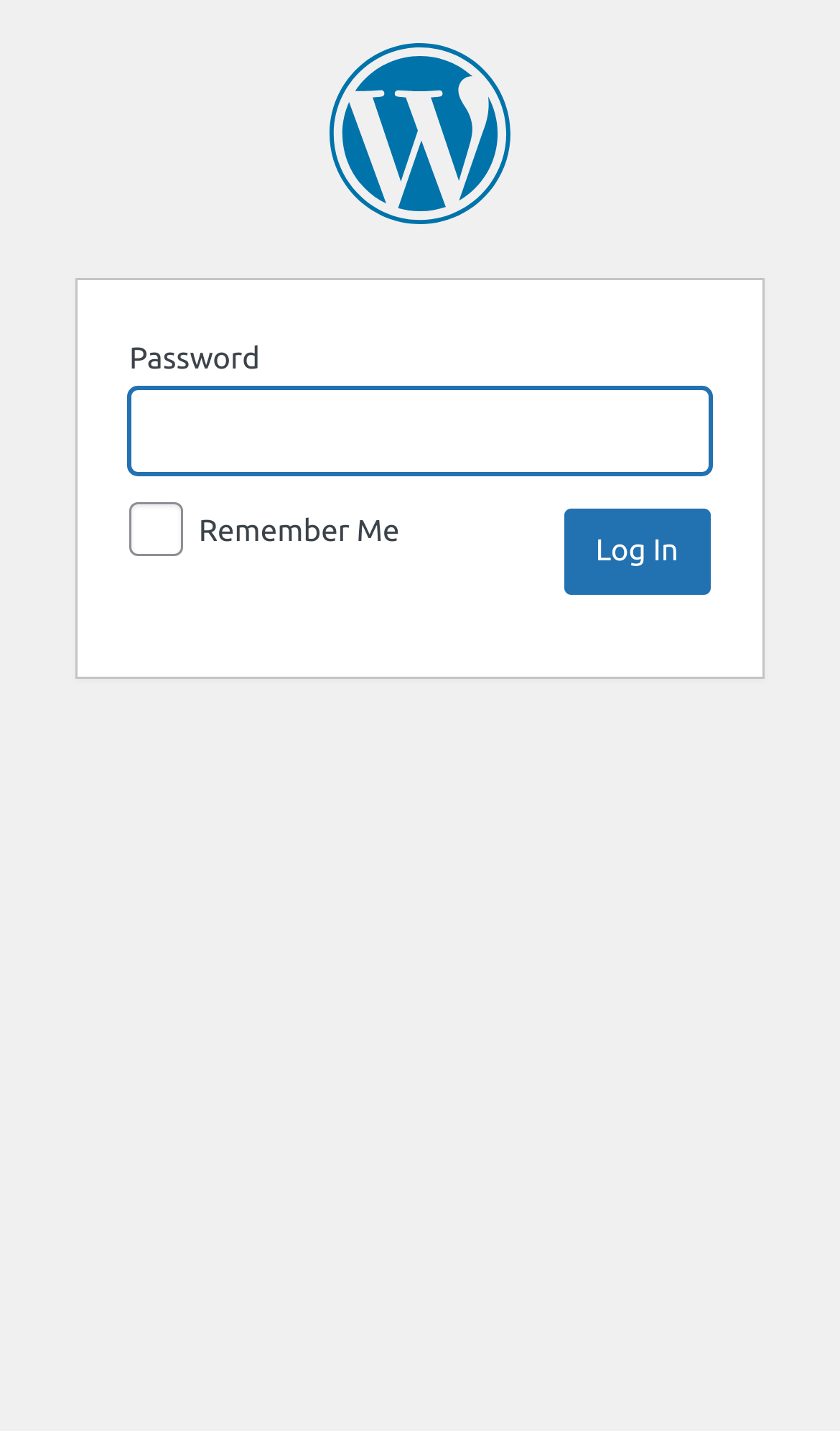Identify the headline of the webpage and generate its text content.

In the Public Interest